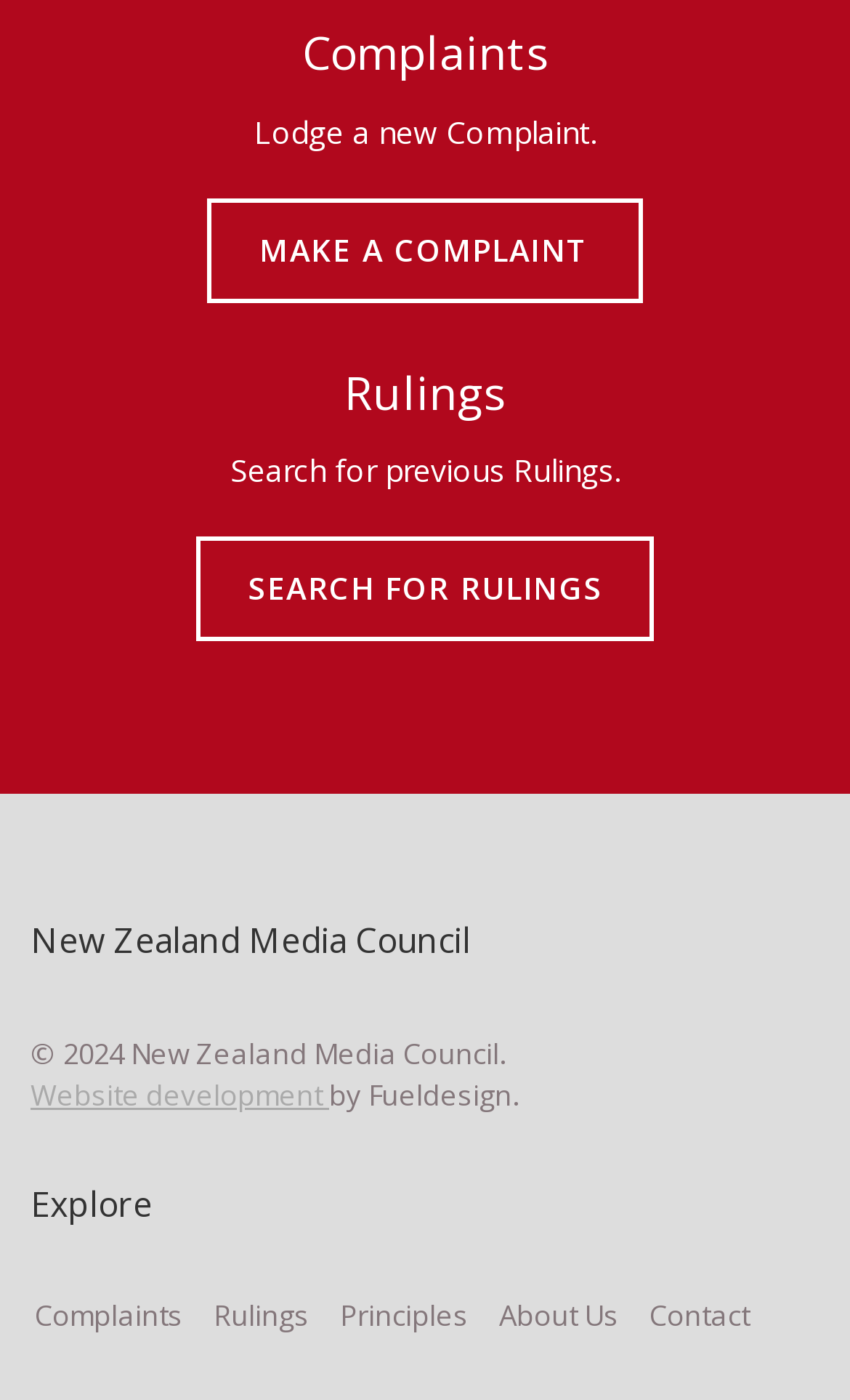How many links are in the 'Explore' section?
Can you provide an in-depth and detailed response to the question?

In the 'Explore' section, I can identify five links: 'Complaints', 'Rulings', 'Principles', 'About Us', and 'Contact'. These links are arranged horizontally and have distinct bounding box coordinates, indicating that they are separate links.